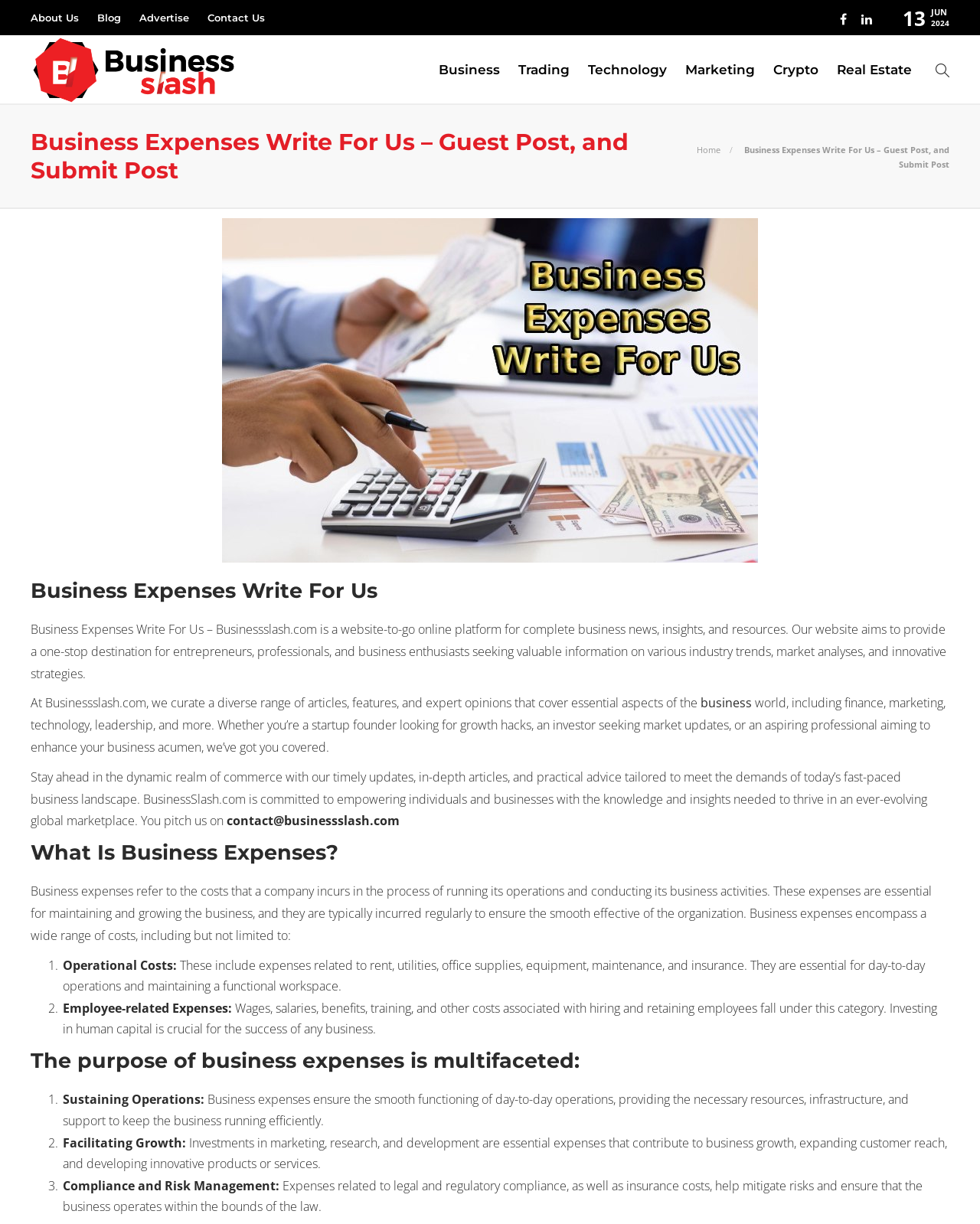Given the following UI element description: "parent_node: Bitnation", find the bounding box coordinates in the webpage screenshot.

None